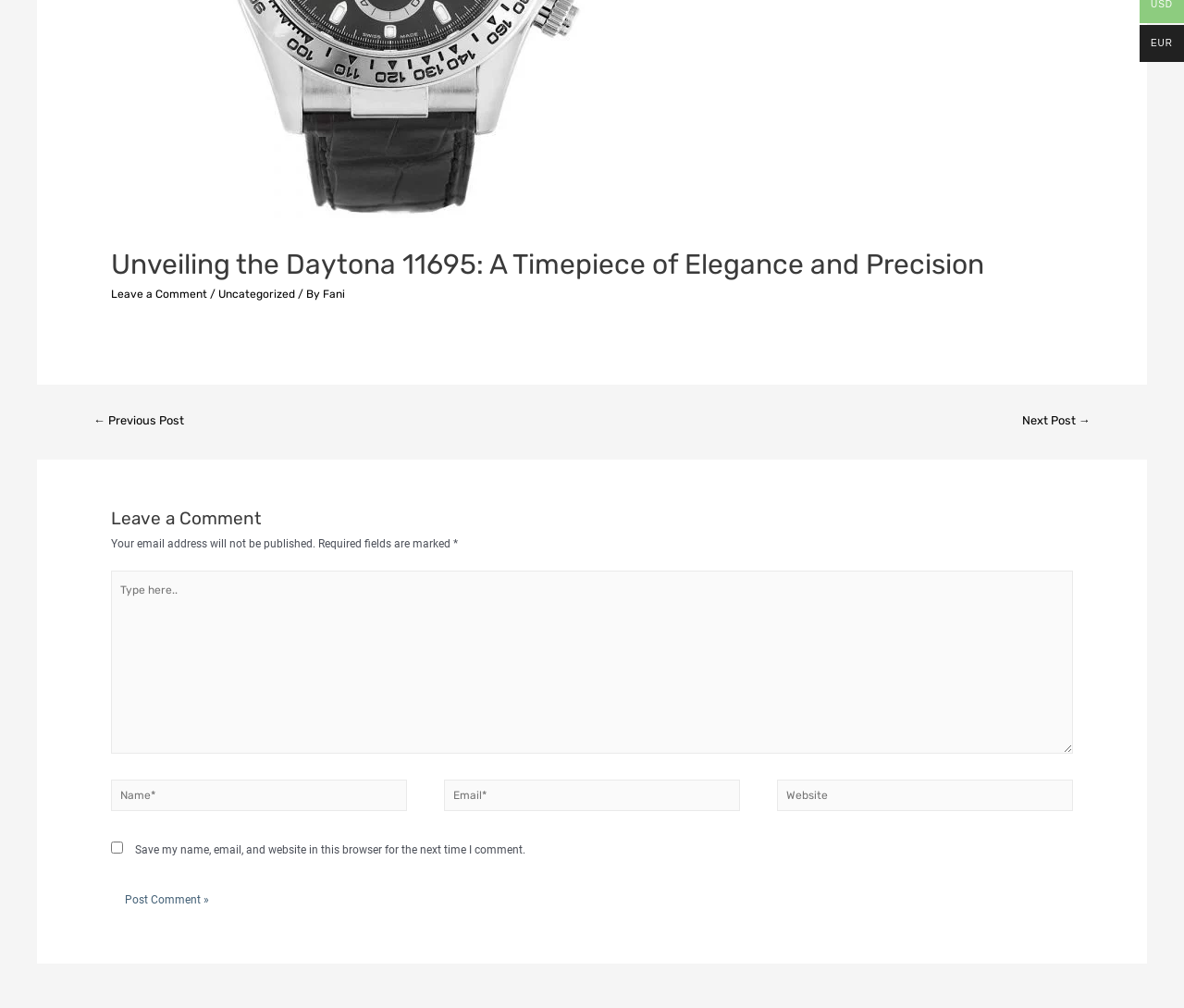Given the element description "Next Post →" in the screenshot, predict the bounding box coordinates of that UI element.

[0.848, 0.405, 0.936, 0.432]